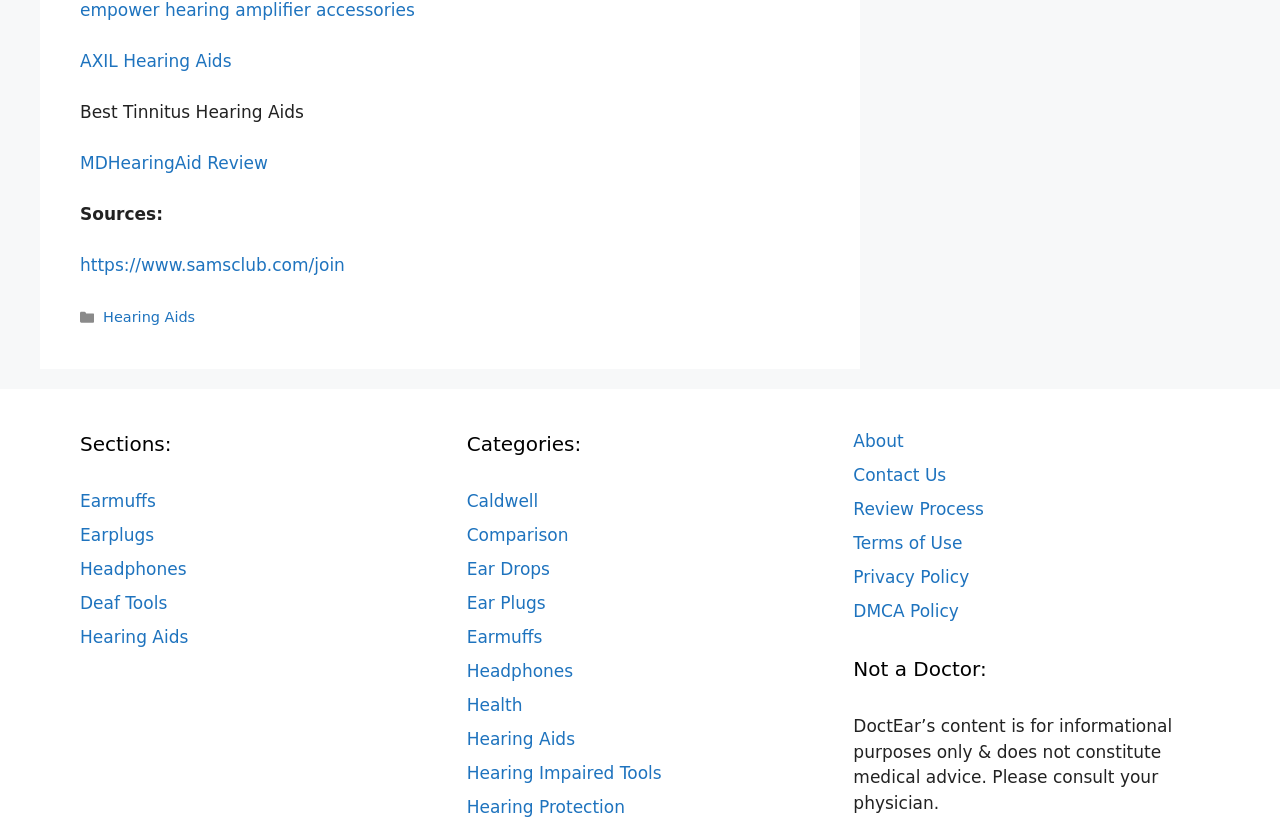Locate the UI element that matches the description Headphones in the webpage screenshot. Return the bounding box coordinates in the format (top-left x, top-left y, bottom-right x, bottom-right y), with values ranging from 0 to 1.

[0.365, 0.807, 0.448, 0.831]